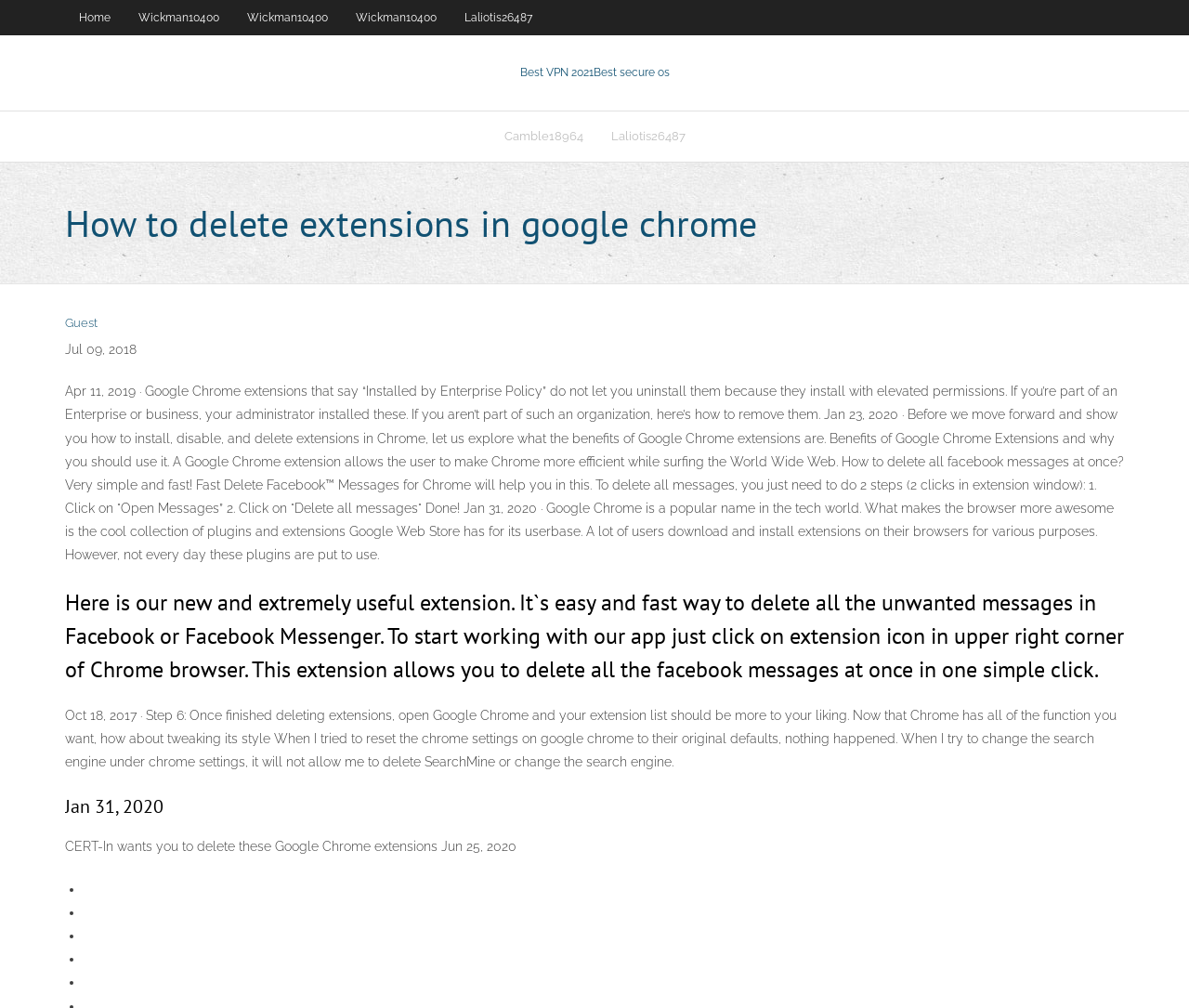Predict the bounding box coordinates of the UI element that matches this description: "Best VPN 2021Best secure os". The coordinates should be in the format [left, top, right, bottom] with each value between 0 and 1.

[0.437, 0.065, 0.563, 0.078]